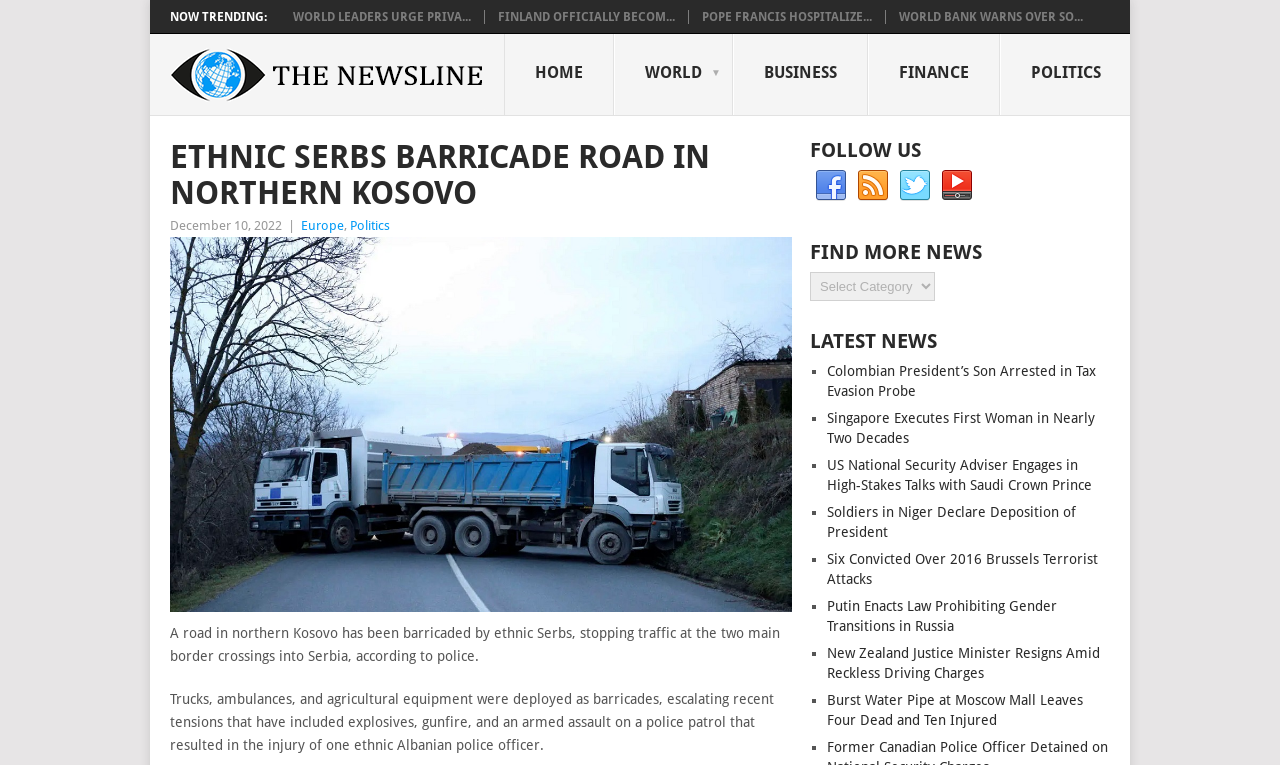Locate the bounding box coordinates of the element I should click to achieve the following instruction: "Read about Colombian President’s Son Arrested in Tax Evasion Probe".

[0.646, 0.475, 0.856, 0.522]